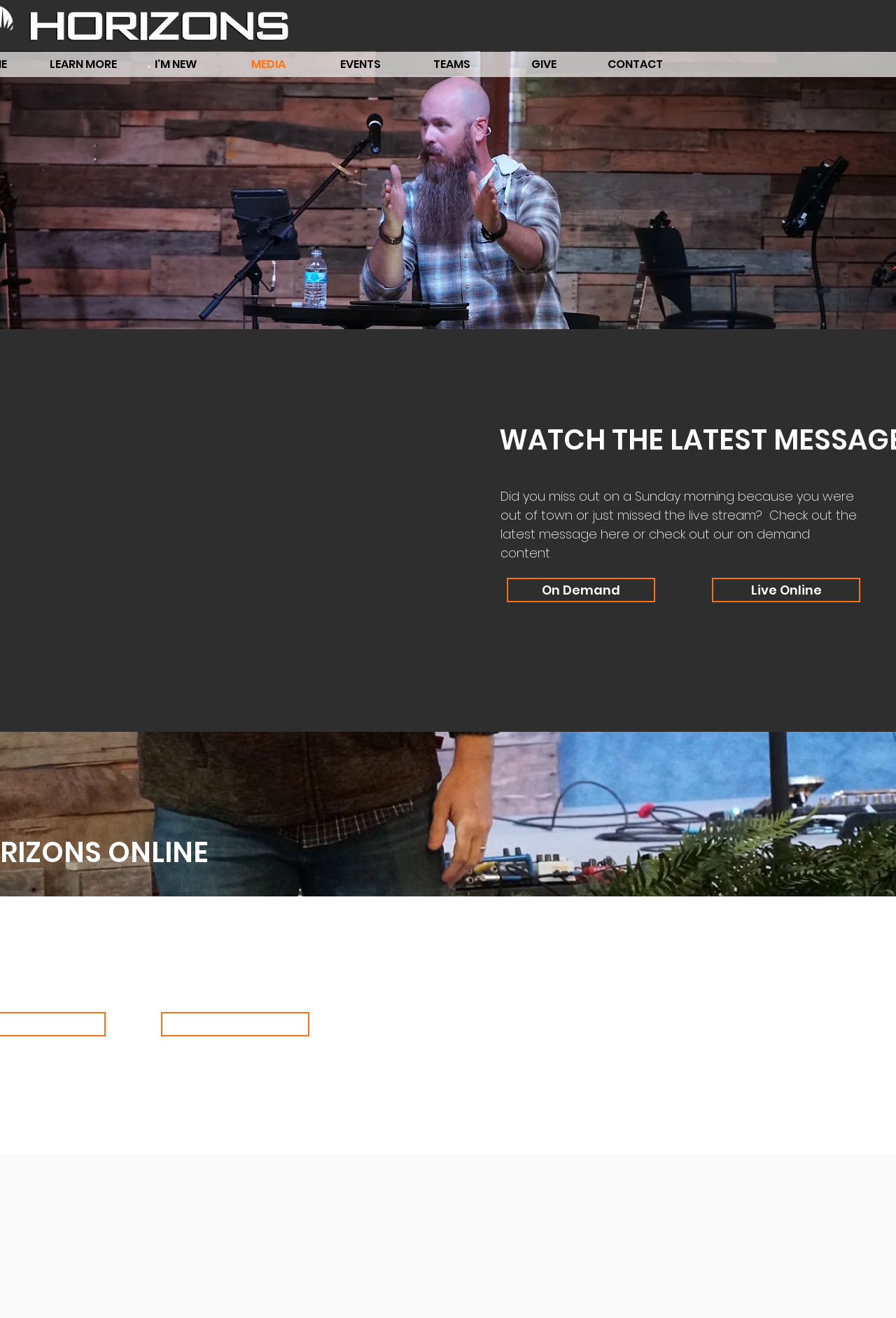Determine the bounding box coordinates for the area that needs to be clicked to fulfill this task: "Visit the 'MEDIA' page". The coordinates must be given as four float numbers between 0 and 1, i.e., [left, top, right, bottom].

[0.248, 0.037, 0.351, 0.061]